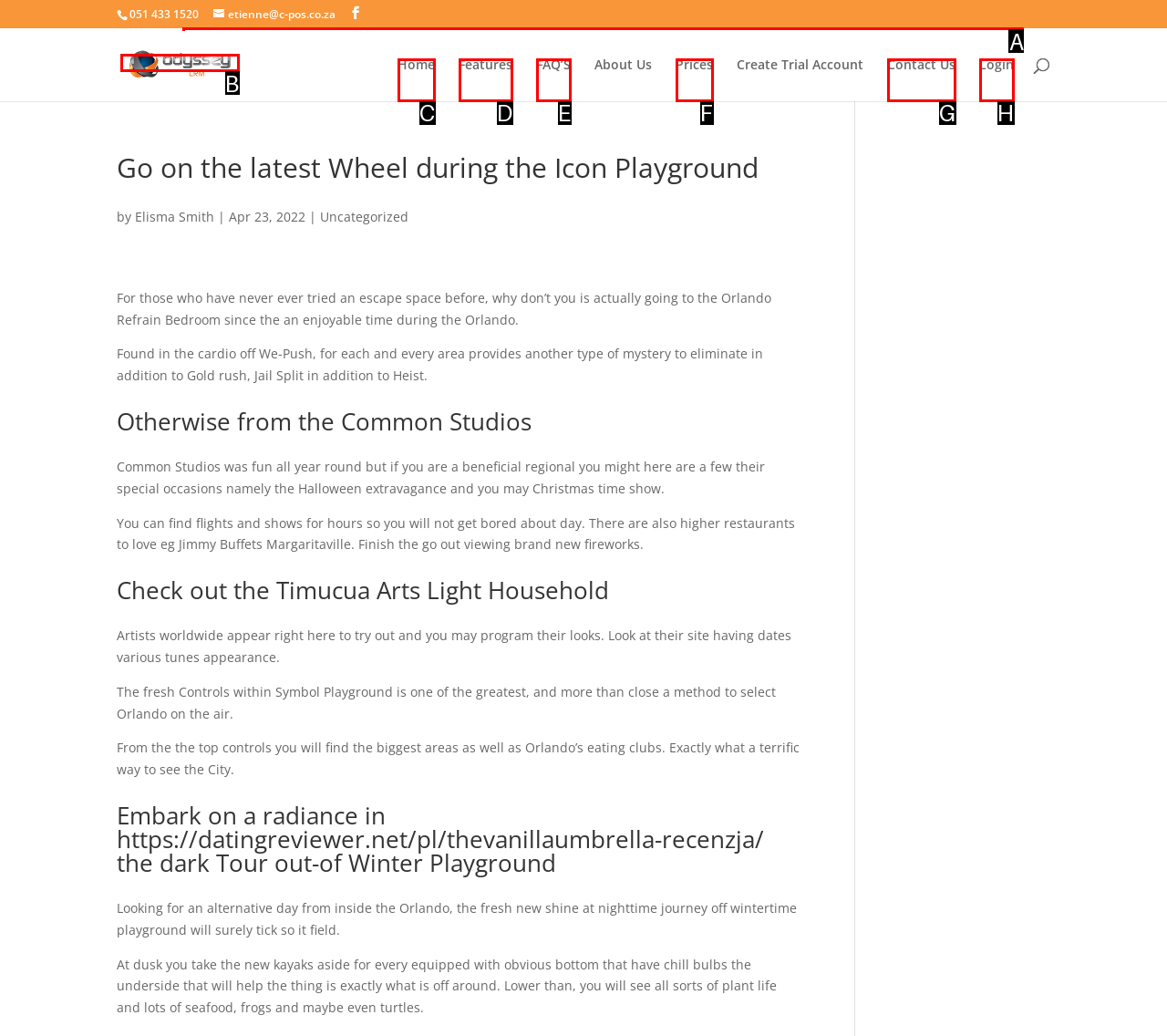Choose the HTML element that should be clicked to accomplish the task: Search for something. Answer with the letter of the chosen option.

A